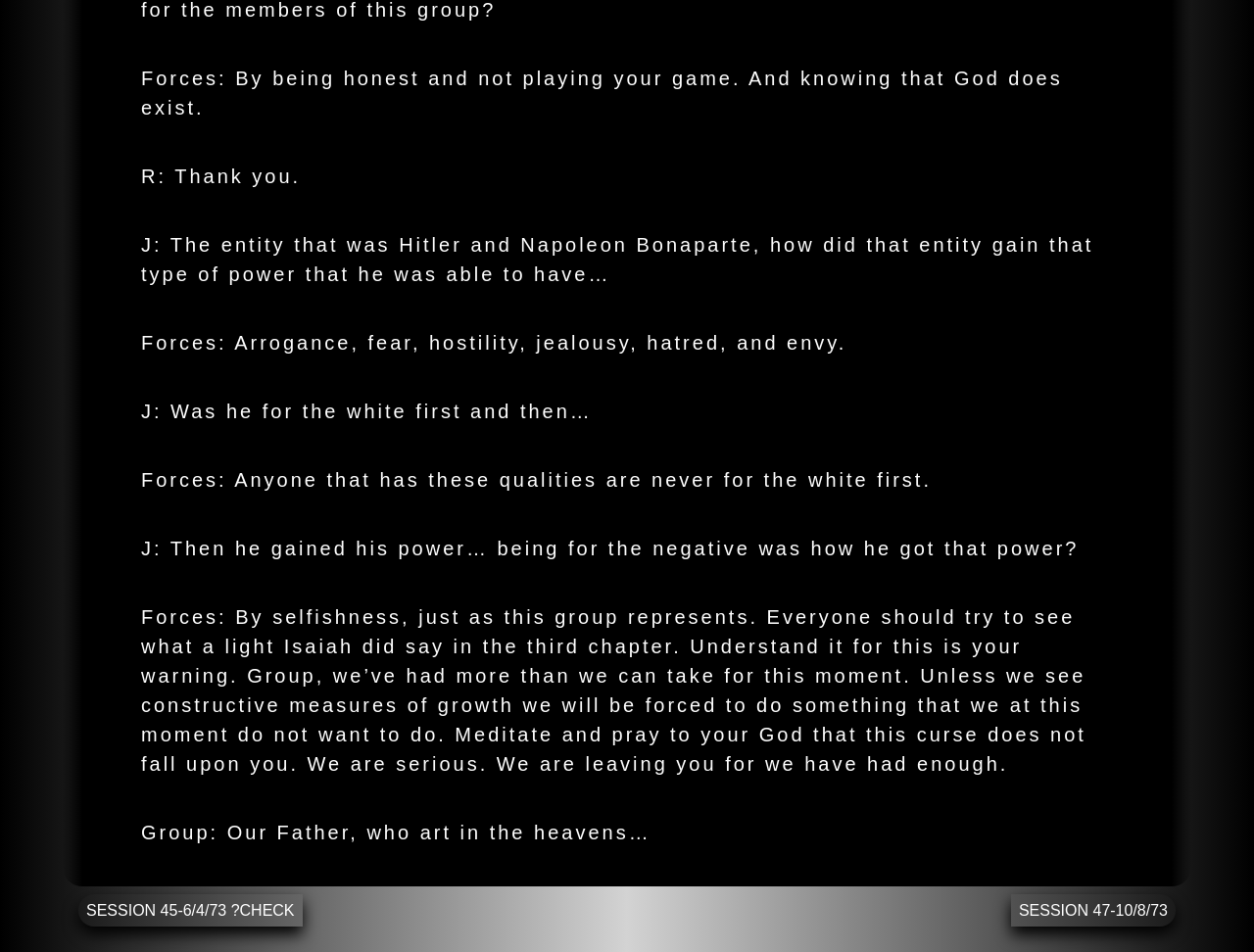What is the topic of discussion in the conversation?
Answer the question using a single word or phrase, according to the image.

God and power